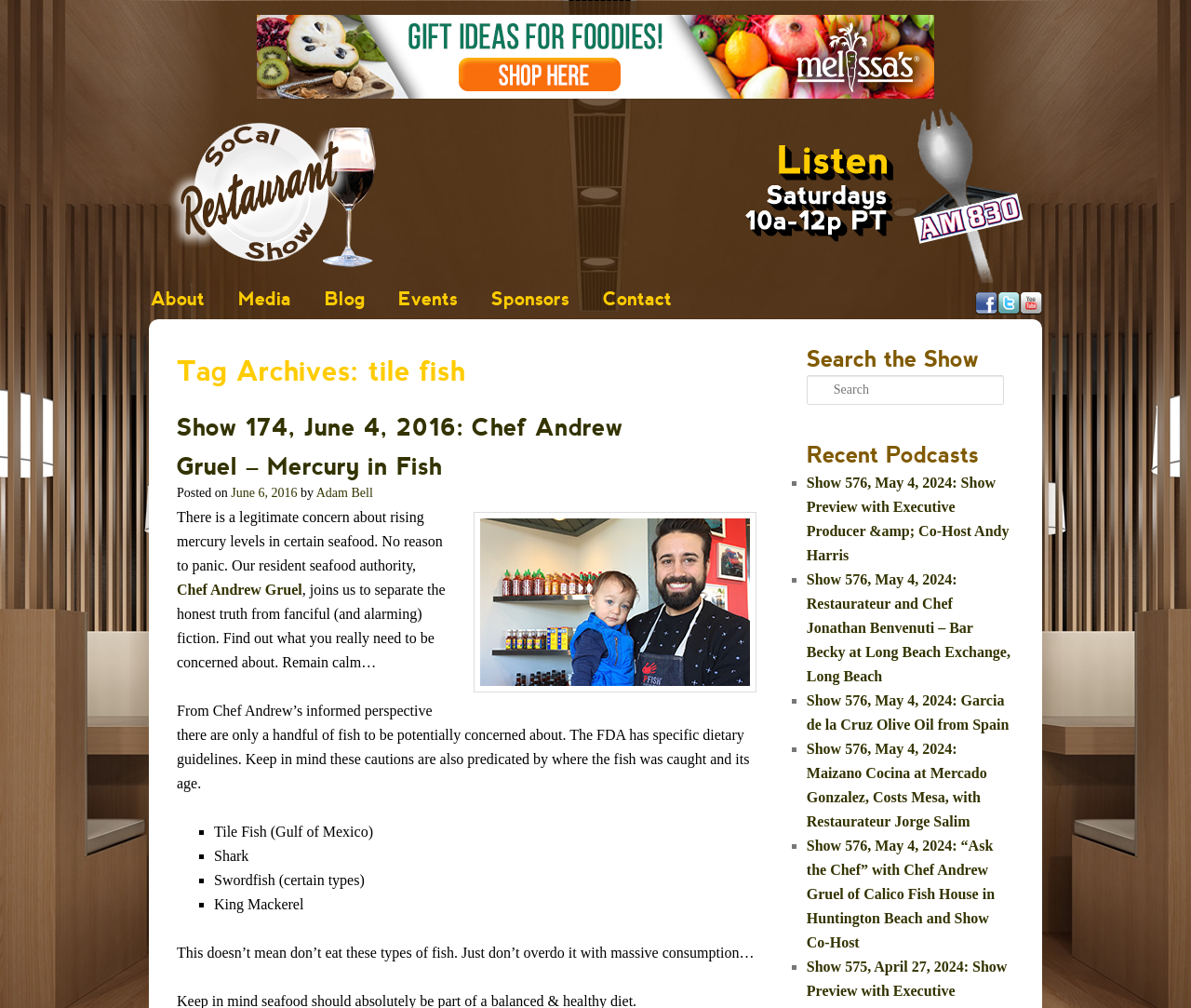Specify the bounding box coordinates of the element's region that should be clicked to achieve the following instruction: "Listen to 'Show 174, June 4, 2016: Chef Andrew Gruel – Mercury in Fish'". The bounding box coordinates consist of four float numbers between 0 and 1, in the format [left, top, right, bottom].

[0.148, 0.407, 0.523, 0.476]